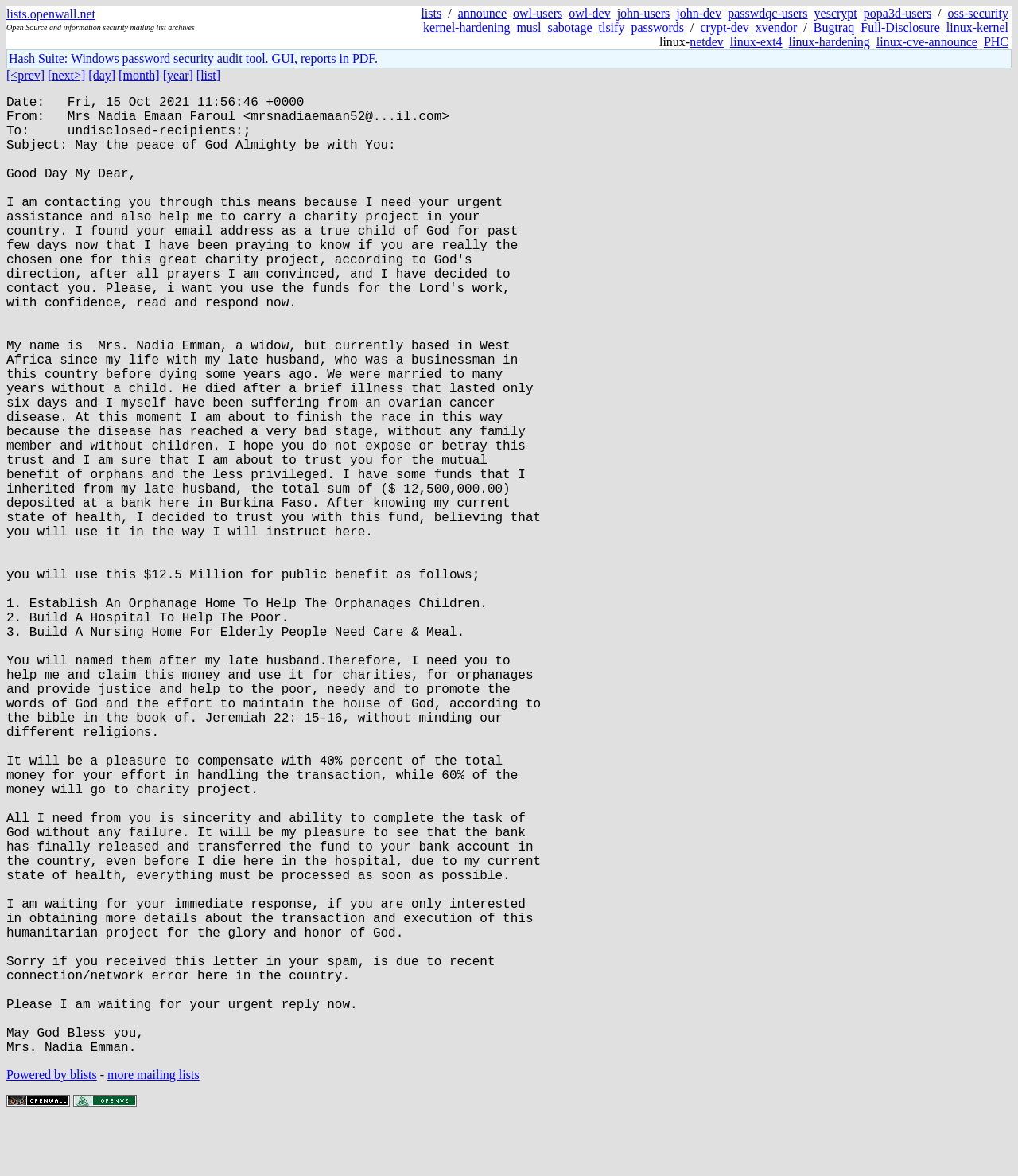How many links are there in the first table row?
Respond to the question with a well-detailed and thorough answer.

The first table row contains two links, 'lists.openwall.net' and 'lists', which are located in the first and third table cells respectively.